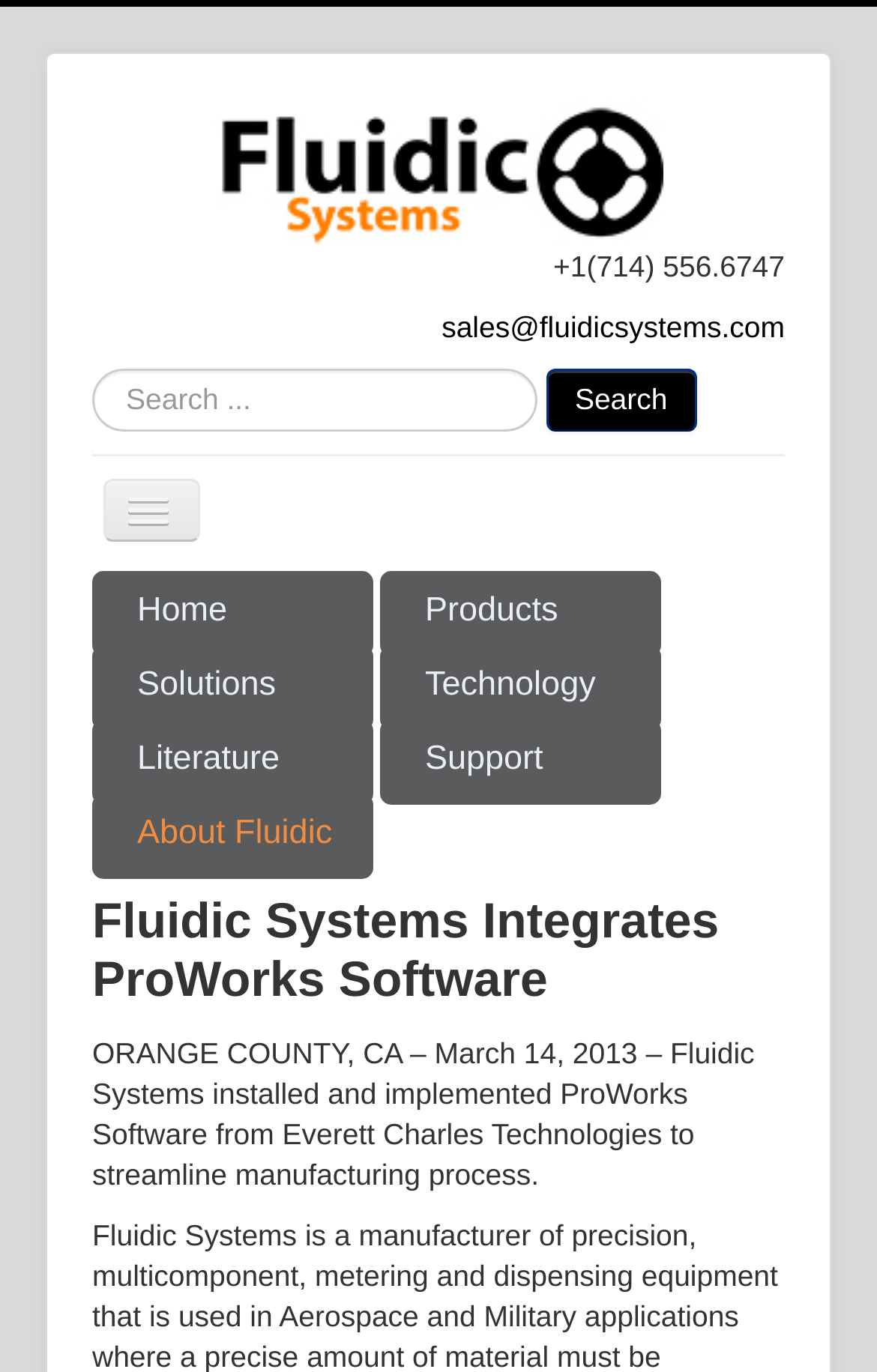Please answer the following question using a single word or phrase: What is the email address of Fluidic Systems?

sales@fluidicsystems.com